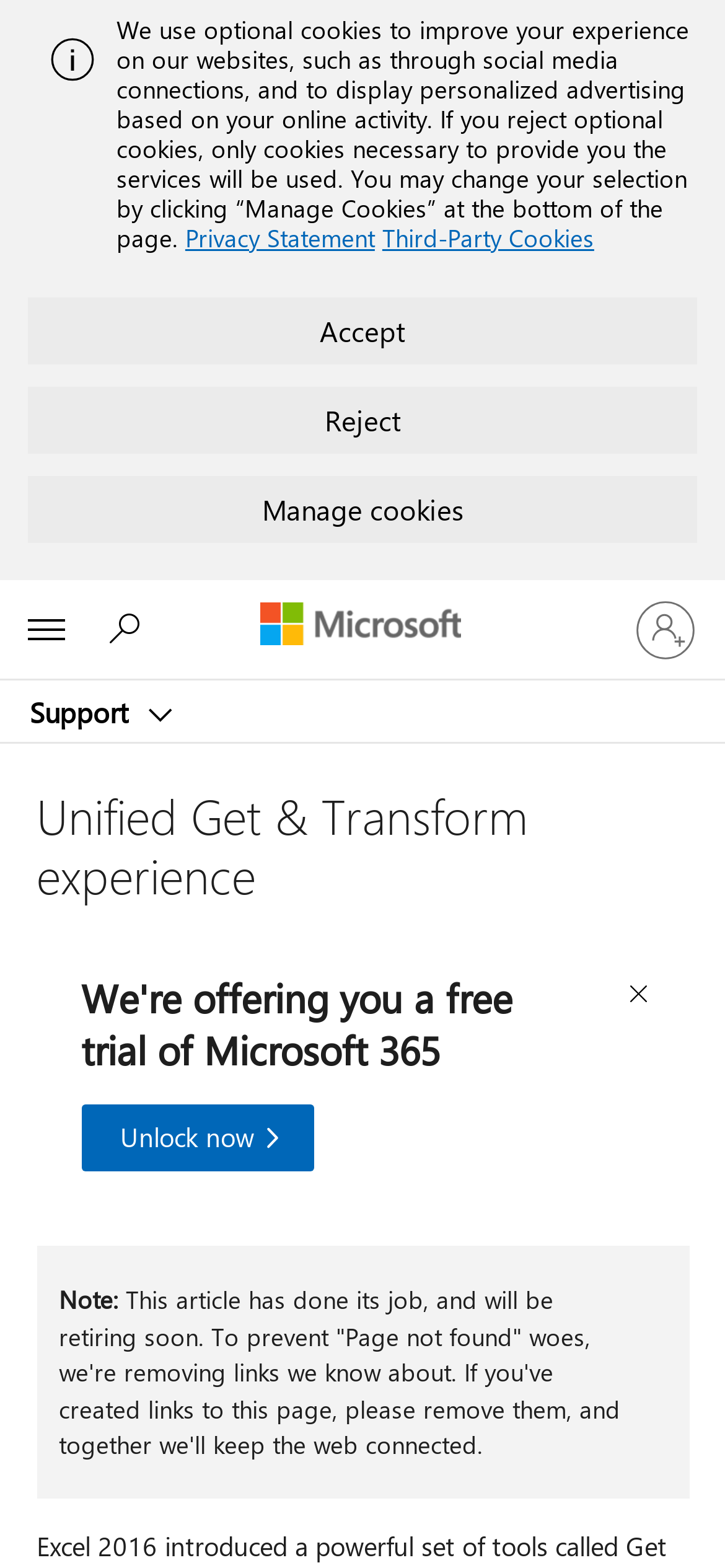Identify the coordinates of the bounding box for the element that must be clicked to accomplish the instruction: "Close Ad".

[0.845, 0.624, 0.914, 0.648]